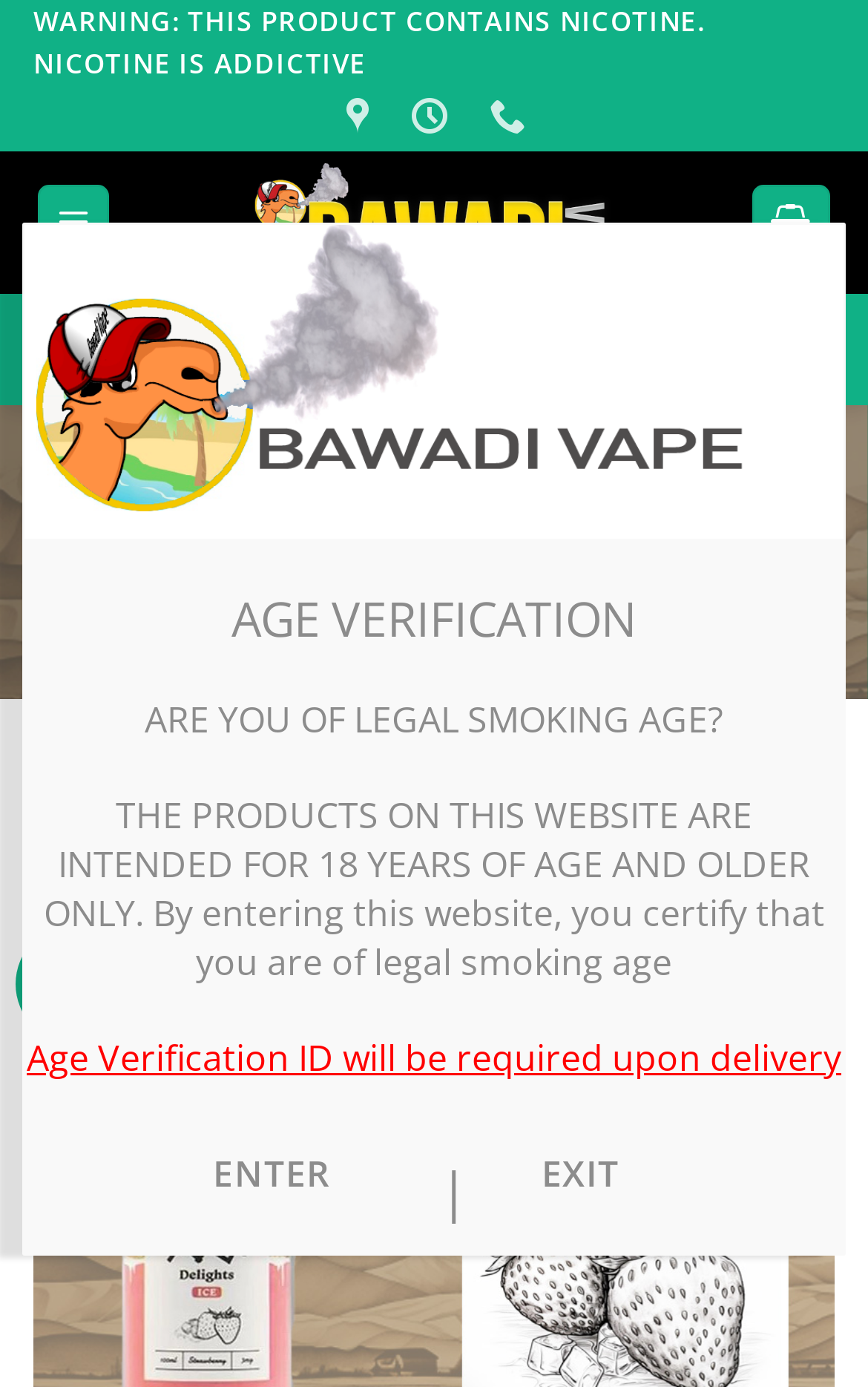What is the text next to the search icon?
Using the image as a reference, give an elaborate response to the question.

I found the text next to the search icon by looking at the StaticText element with text 'Search for:', which is located next to the search icon in the search bar section of the webpage.